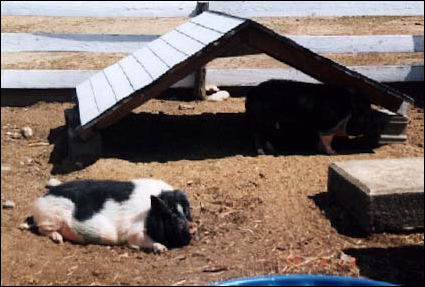Generate an elaborate caption that includes all aspects of the image.

In this charming scene at Whites Mini Horse Petting Farm, two Vietnamese Pot Belly Pigs enjoy a peaceful moment outdoors. The foreground features one pig lounging comfortably on the sun-warmed ground, its black and white fur contrasting softly against the sandy terrain. Nearby, a second pig is seen curiously exploring the shaded area beneath a rustic wooden shelter. This quaint setup provides a perfect retreat for the pigs, showcasing their relaxed demeanor and showcasing the farm's inviting environment. The image not only captures the relaxed lifestyle of these adorable pigs but also reflects the idyllic setting of the farm where visitors can connect with various animals in a serene atmosphere.